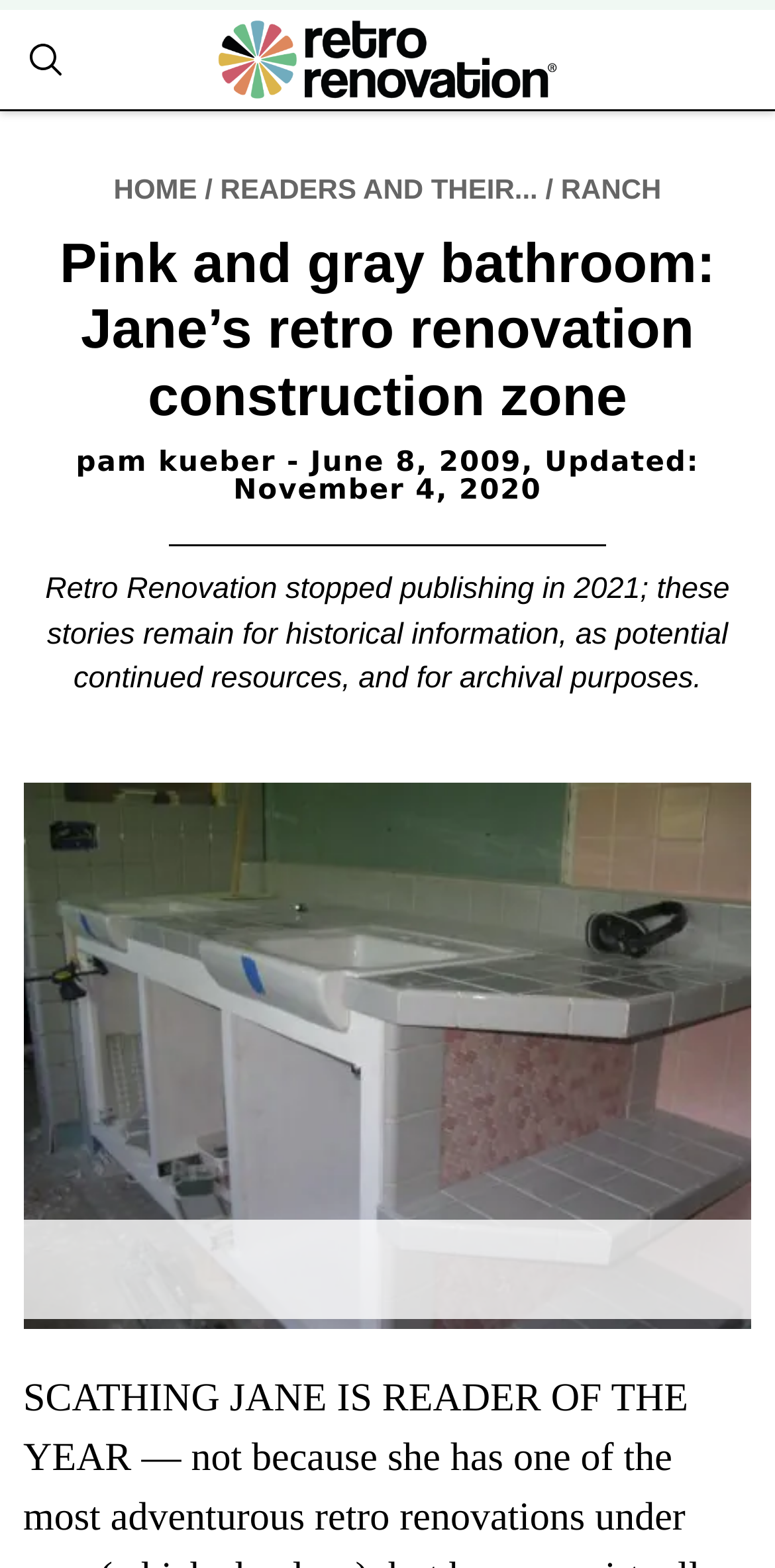What is the style of the renovation?
Using the image provided, answer with just one word or phrase.

Mid Century